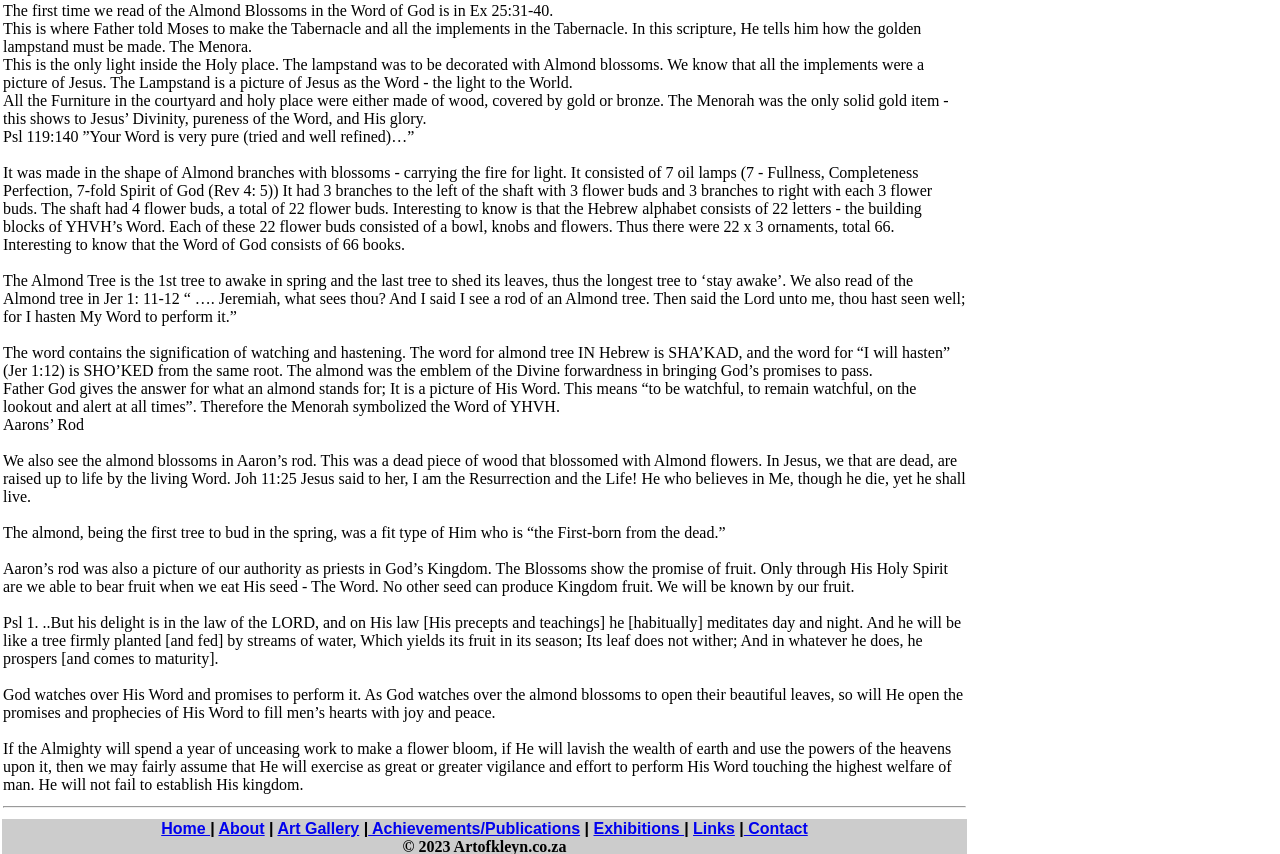Analyze the image and answer the question with as much detail as possible: 
What is the Hebrew word for Almond tree?

The text states that the Hebrew word for Almond tree is SHA'KAD, which is also related to the word for 'I will hasten' in Jeremiah 1:12, emphasizing the significance of the Almond tree as a symbol of God's watchfulness and hastening to perform His Word.